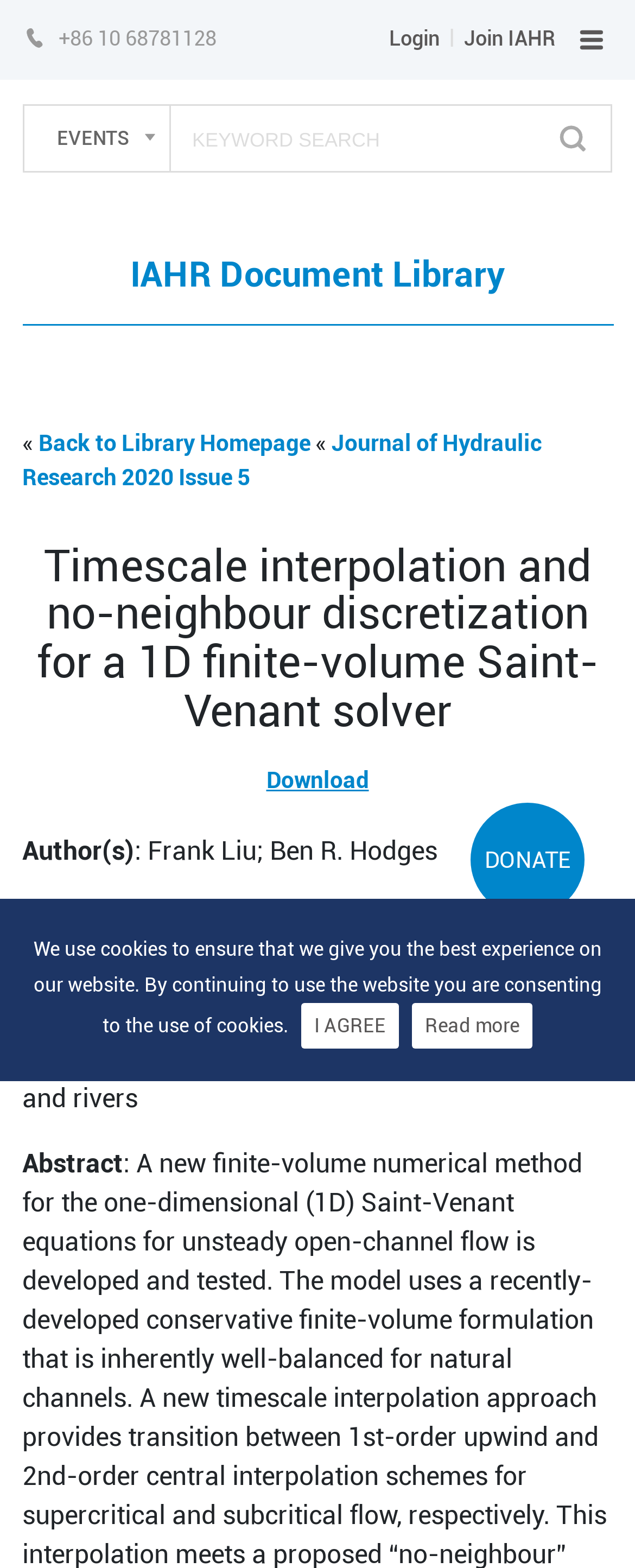Identify the bounding box coordinates for the UI element described by the following text: "Join IAHR". Provide the coordinates as four float numbers between 0 and 1, in the format [left, top, right, bottom].

[0.731, 0.017, 0.874, 0.032]